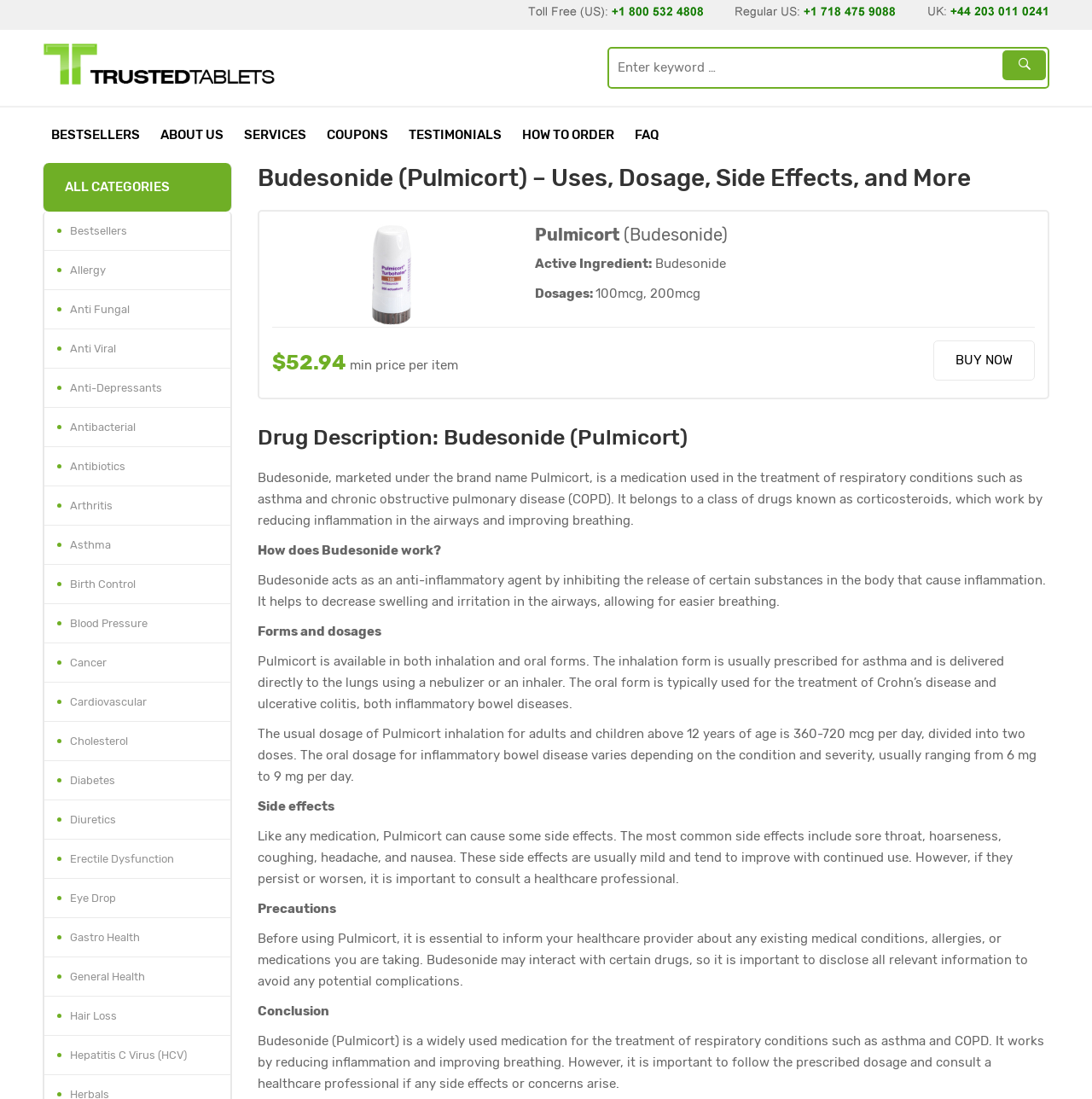Provide the bounding box coordinates of the UI element this sentence describes: "How To Order".

[0.47, 0.098, 0.57, 0.149]